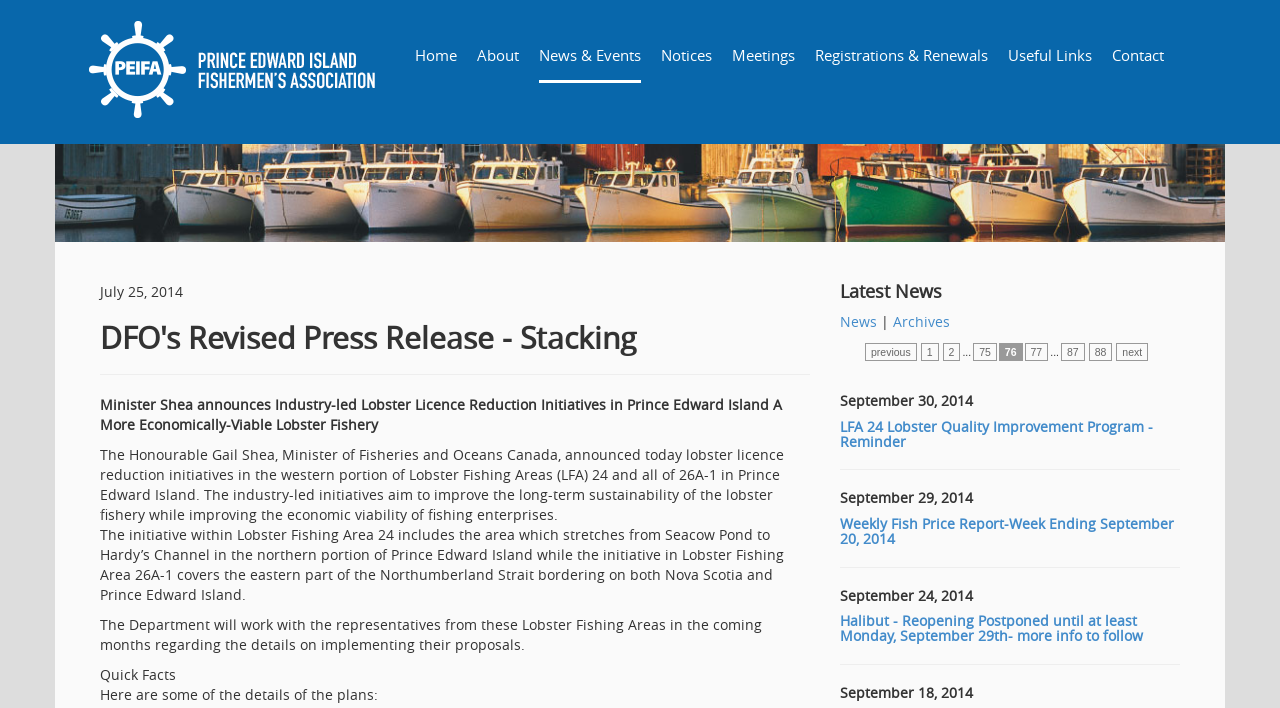Use a single word or phrase to answer the question: How many pages of news articles are there?

at least 88